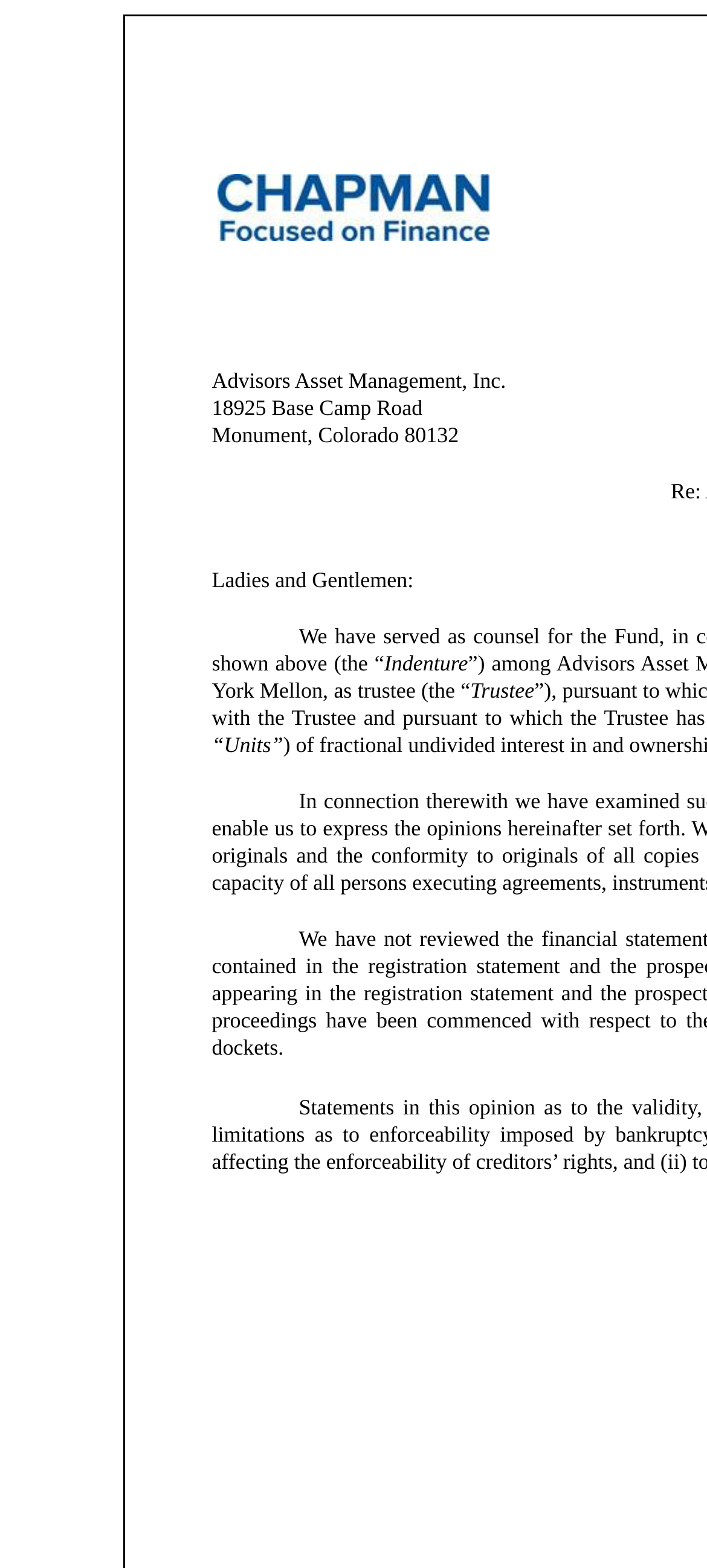Using the information in the image, could you please answer the following question in detail:
What is the company name?

The company name can be found at the top of the webpage, which is 'Advisors Asset Management, Inc.' as indicated by the StaticText element with bounding box coordinates [0.299, 0.235, 0.716, 0.251].